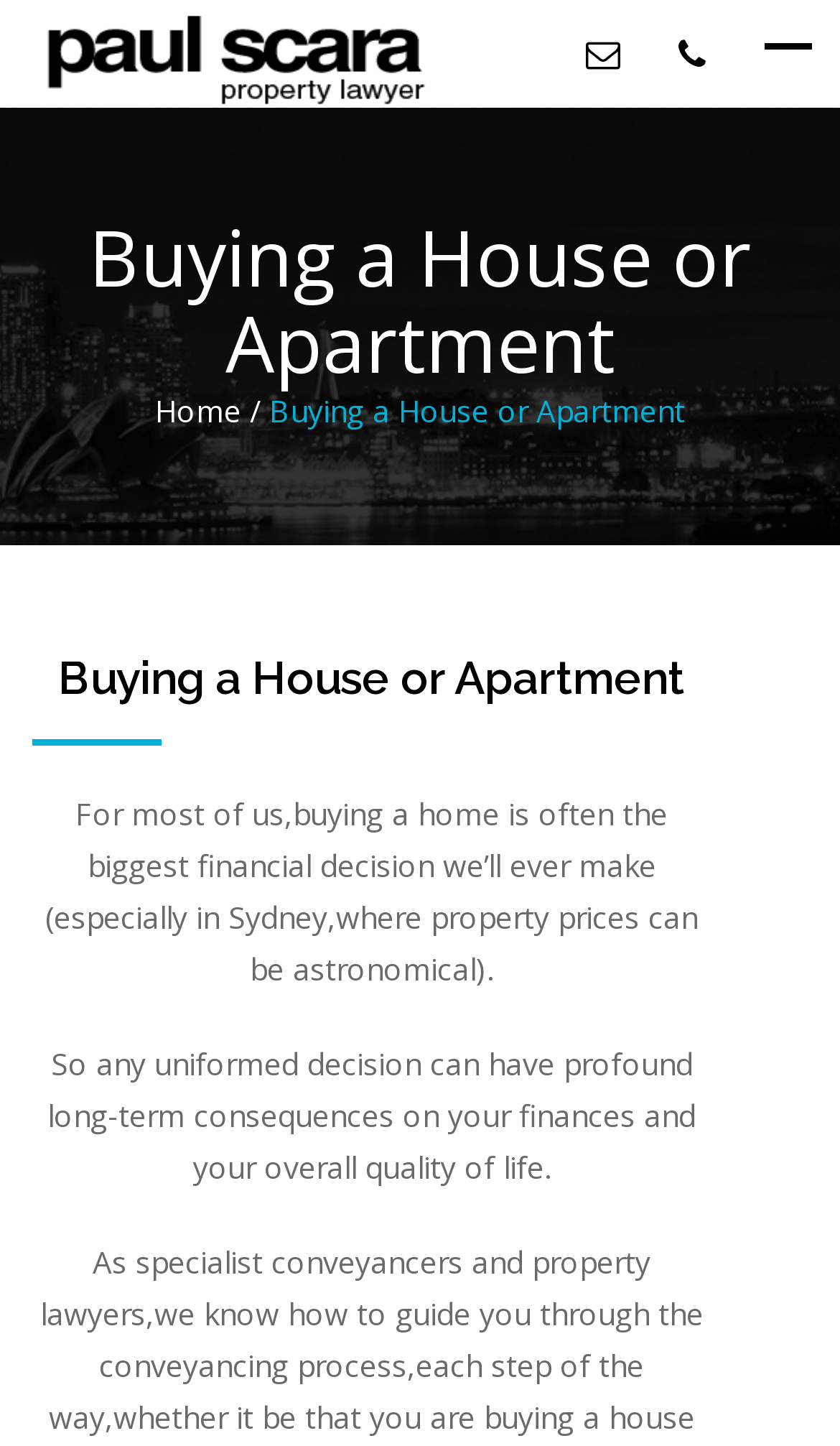Locate the bounding box of the UI element described by: "Home /" in the given webpage screenshot.

[0.185, 0.27, 0.31, 0.298]